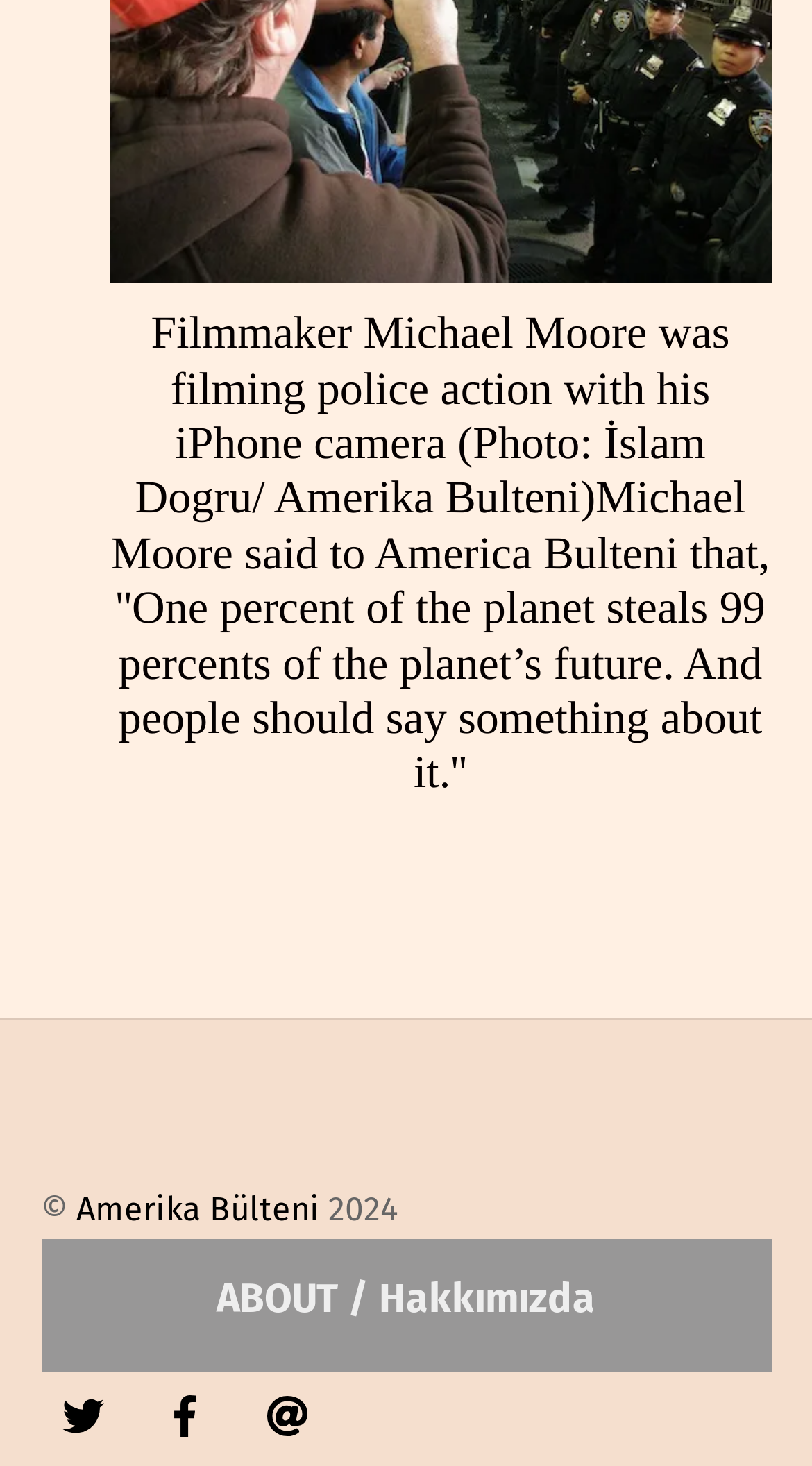What is the copyright year?
Look at the screenshot and give a one-word or phrase answer.

2024